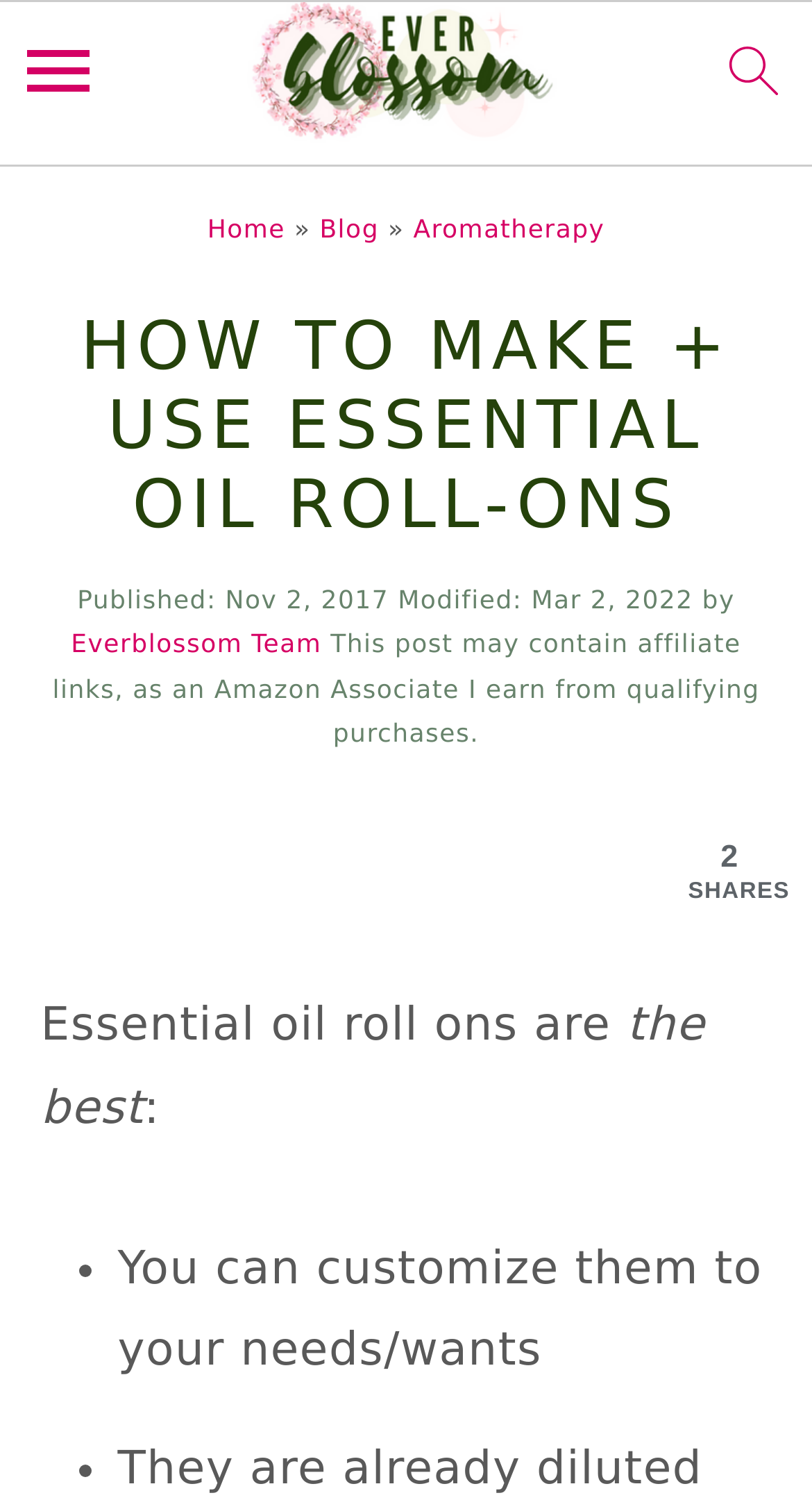Give a concise answer using one word or a phrase to the following question:
What social media platforms can you share this post on?

Facebook, Pinterest